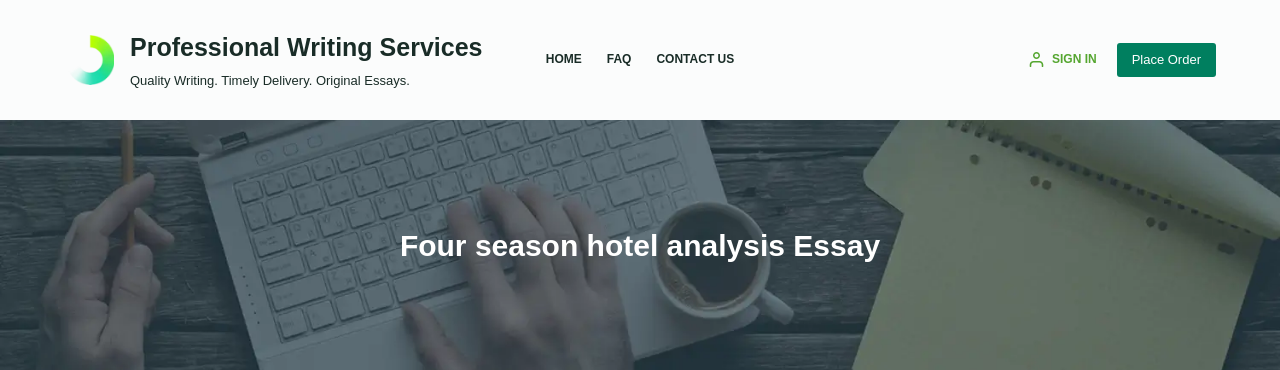What is the beverage on the table?
Utilize the image to construct a detailed and well-explained answer.

The beverage on the table is coffee because the caption mentions 'a cup of coffee' as one of the surrounding elements in the creative and productive environment.